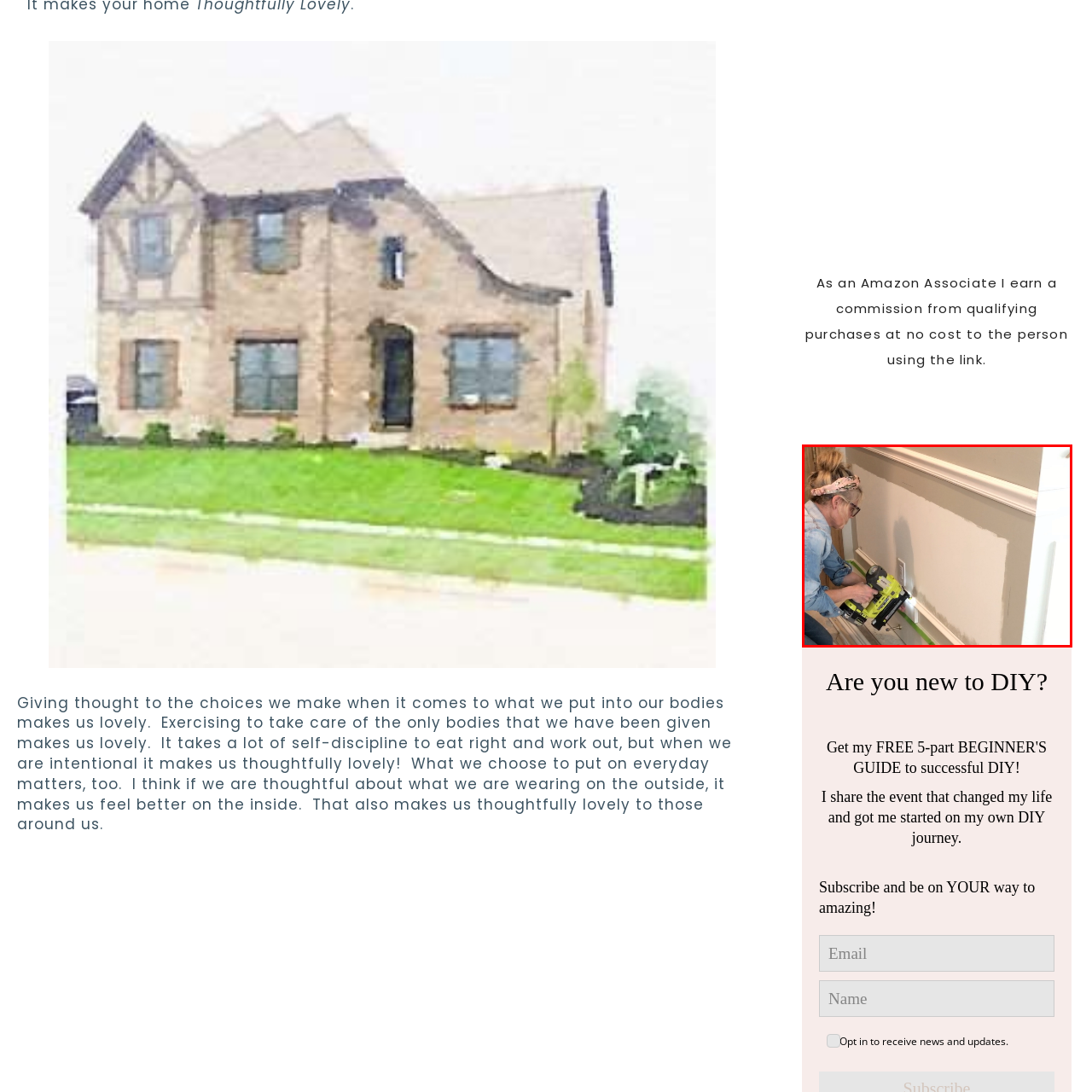What tool is the woman using?
Please review the image inside the red bounding box and answer using a single word or phrase.

nail gun